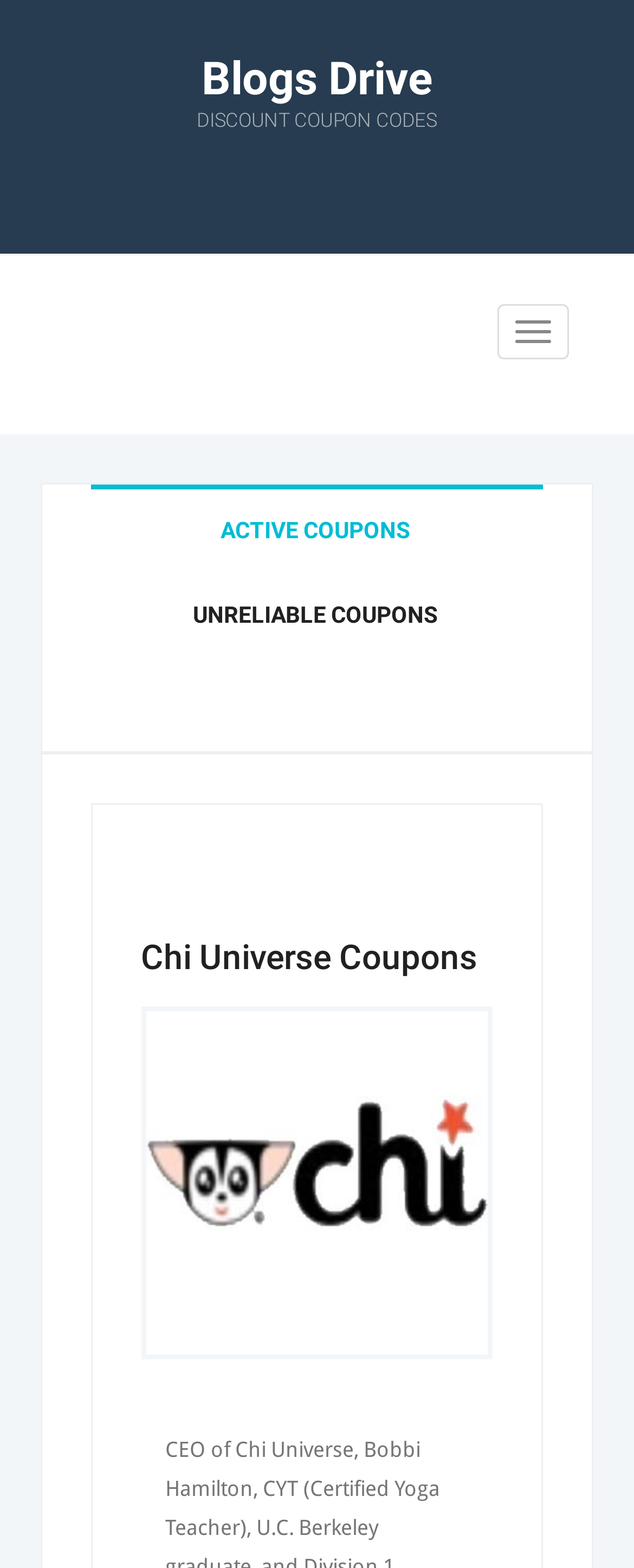What is the purpose of the button?
Kindly offer a comprehensive and detailed response to the question.

The button with the text 'Toggle navigation' suggests that its purpose is to toggle the navigation menu, allowing users to access different parts of the website.